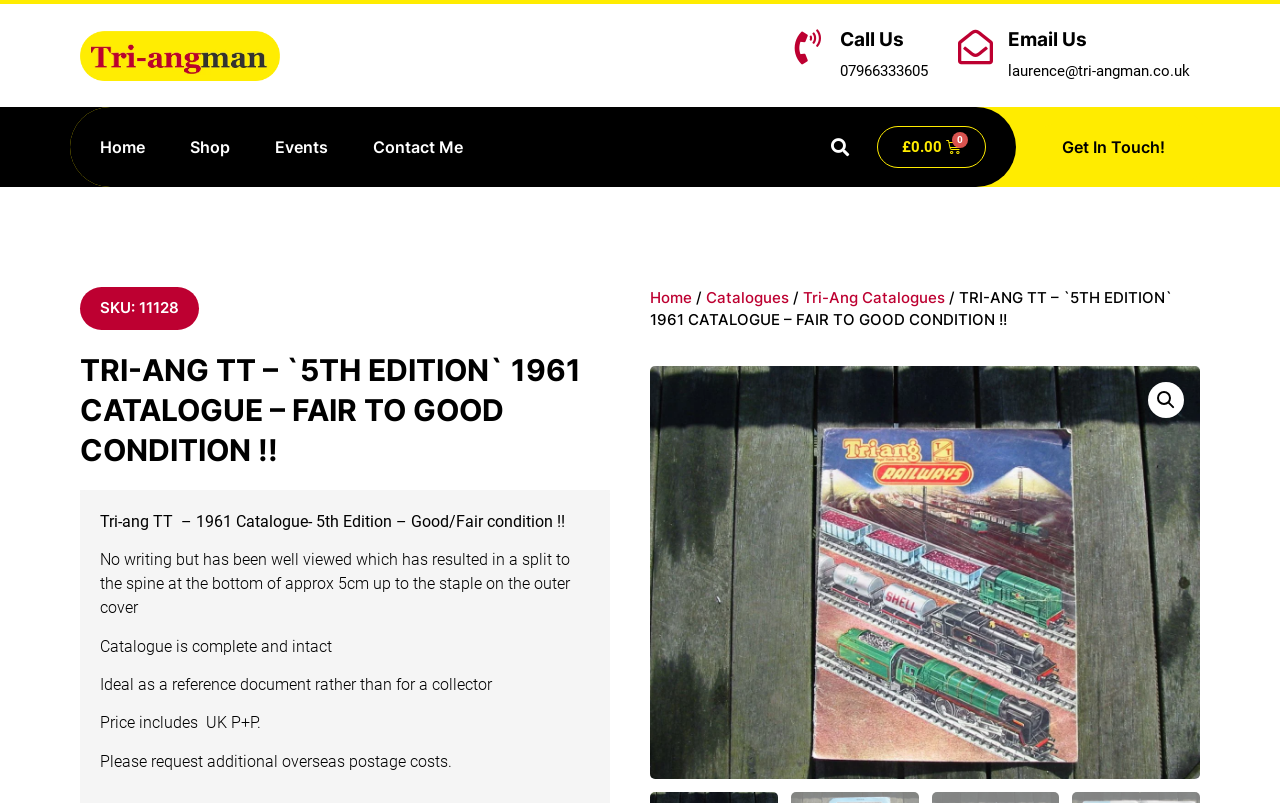Show the bounding box coordinates of the region that should be clicked to follow the instruction: "Go to Home."

[0.07, 0.134, 0.121, 0.233]